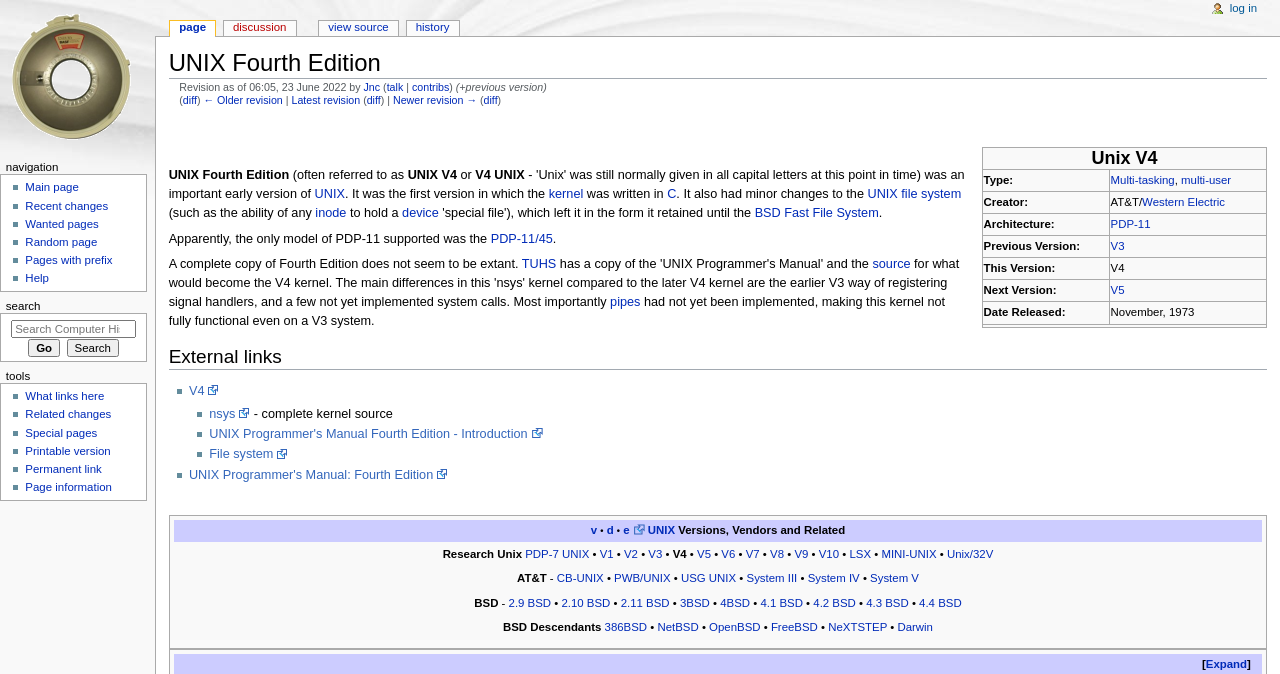Determine the title of the webpage and give its text content.

UNIX Fourth Edition